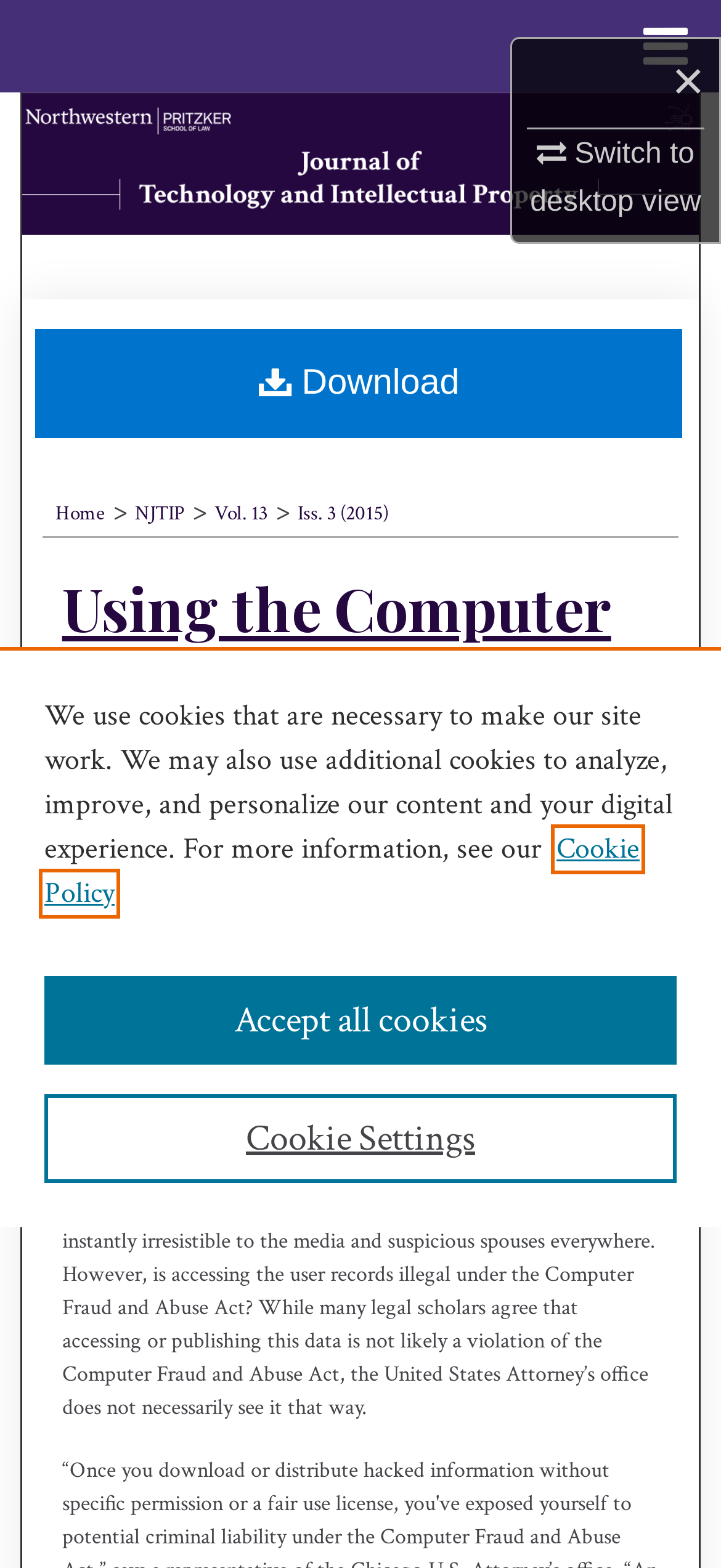Find the bounding box coordinates of the clickable region needed to perform the following instruction: "Switch to desktop view". The coordinates should be provided as four float numbers between 0 and 1, i.e., [left, top, right, bottom].

[0.735, 0.084, 0.972, 0.139]